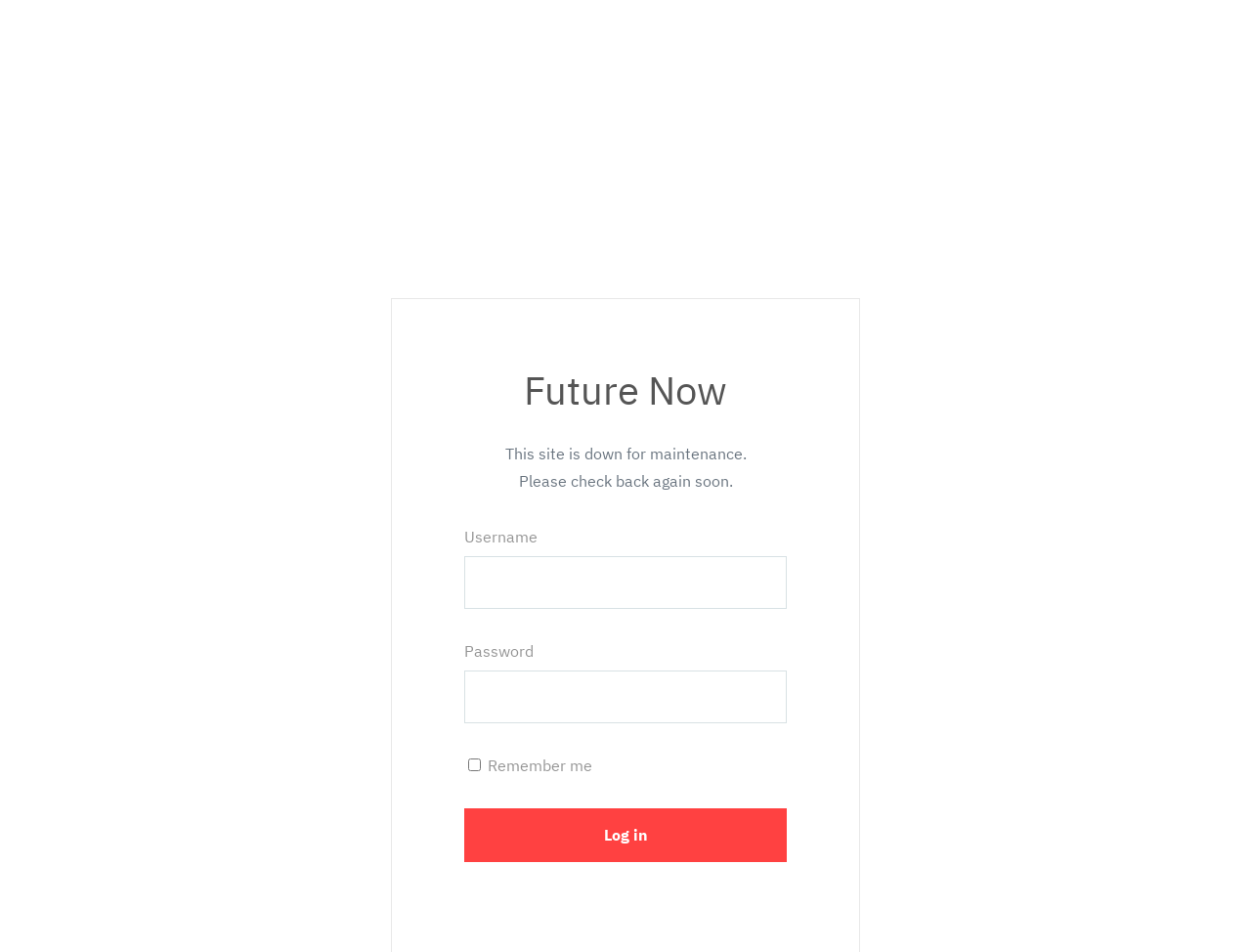What is the current status of the website?
Use the information from the image to give a detailed answer to the question.

I determined the current status of the website by reading the StaticText element 'This site is down for maintenance.' which indicates that the website is currently not available.